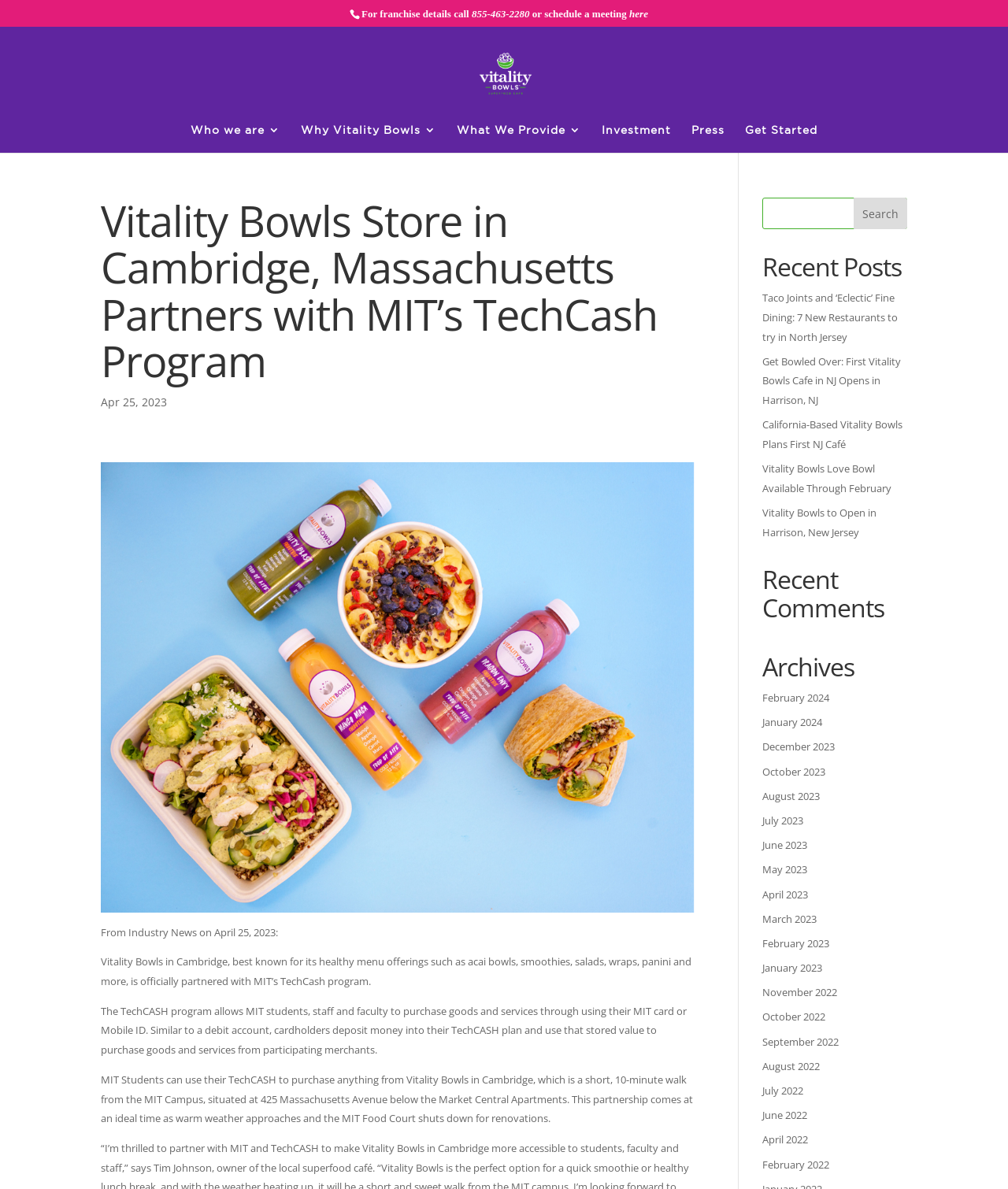Offer a detailed explanation of the webpage layout and contents.

This webpage is about Vitality Bowls, a store in Cambridge, Massachusetts, and its partnership with MIT's TechCash program. At the top, there is a header section with a logo of Vitality Bowls and a navigation menu with links to "Who we are", "Why Vitality Bowls", "What We Provide", "Investment", "Press", and "Get Started".

Below the header, there is a main content section with a heading that reads "Vitality Bowls Store in Cambridge, Massachusetts Partners with MIT’s TechCash Program". The article is dated April 25, 2023, and has a figure or image related to the content. The text describes the partnership between Vitality Bowls and MIT's TechCash program, which allows MIT students, staff, and faculty to purchase goods and services using their MIT card or Mobile ID.

On the right side of the page, there is a search bar with a textbox and a "Search" button. Below the search bar, there are sections for "Recent Posts", "Recent Comments", and "Archives". The "Recent Posts" section lists several links to news articles, including "Taco Joints and ‘Eclectic’ Fine Dining: 7 New Restaurants to try in North Jersey" and "Get Bowled Over: First Vitality Bowls Cafe in NJ Opens in Harrison, NJ". The "Archives" section lists links to monthly archives from February 2024 to February 2022.

At the top right corner of the page, there is a call-to-action section with a phone number and a link to schedule a meeting for franchise details.